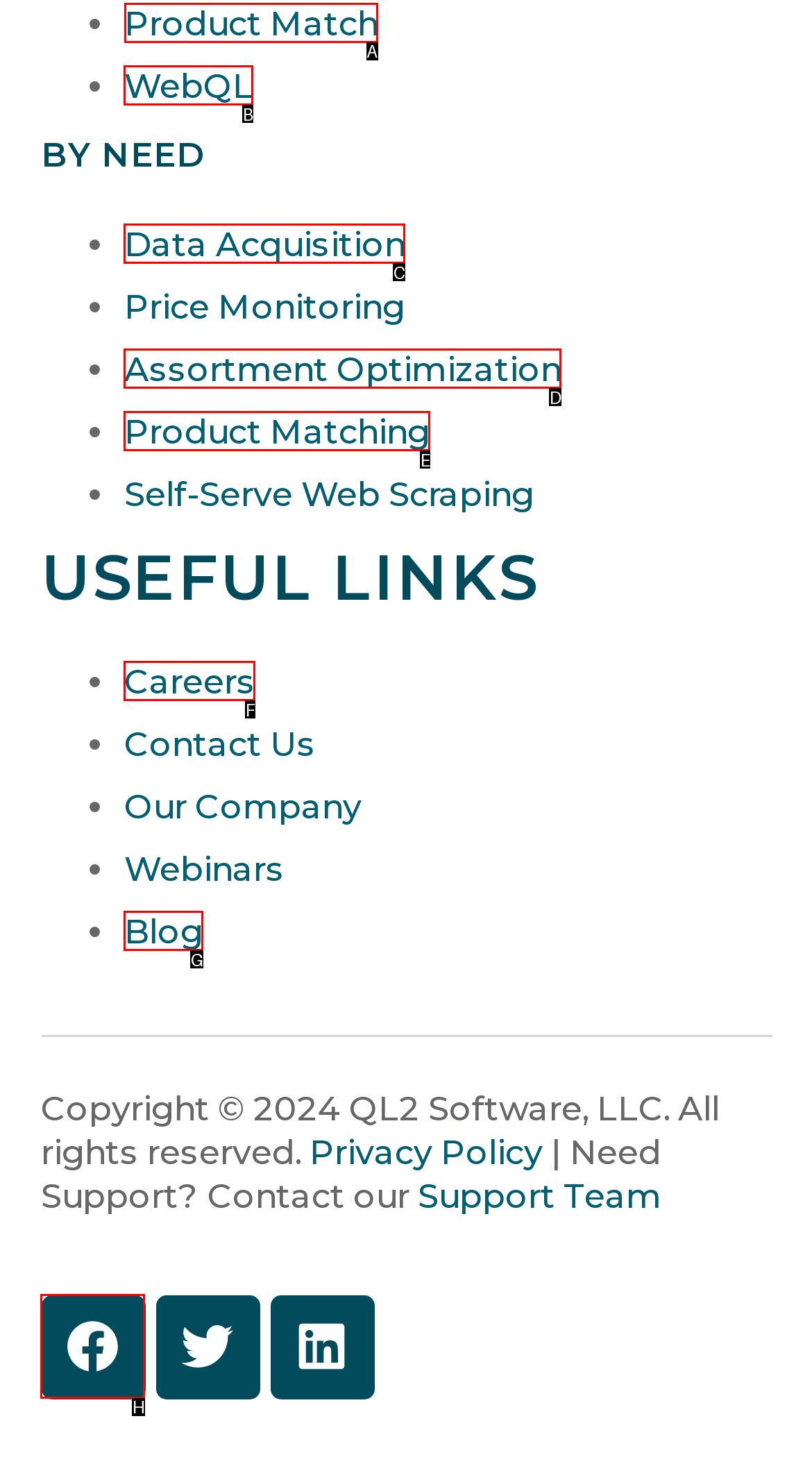Which UI element should be clicked to perform the following task: Follow us on Facebook? Answer with the corresponding letter from the choices.

None